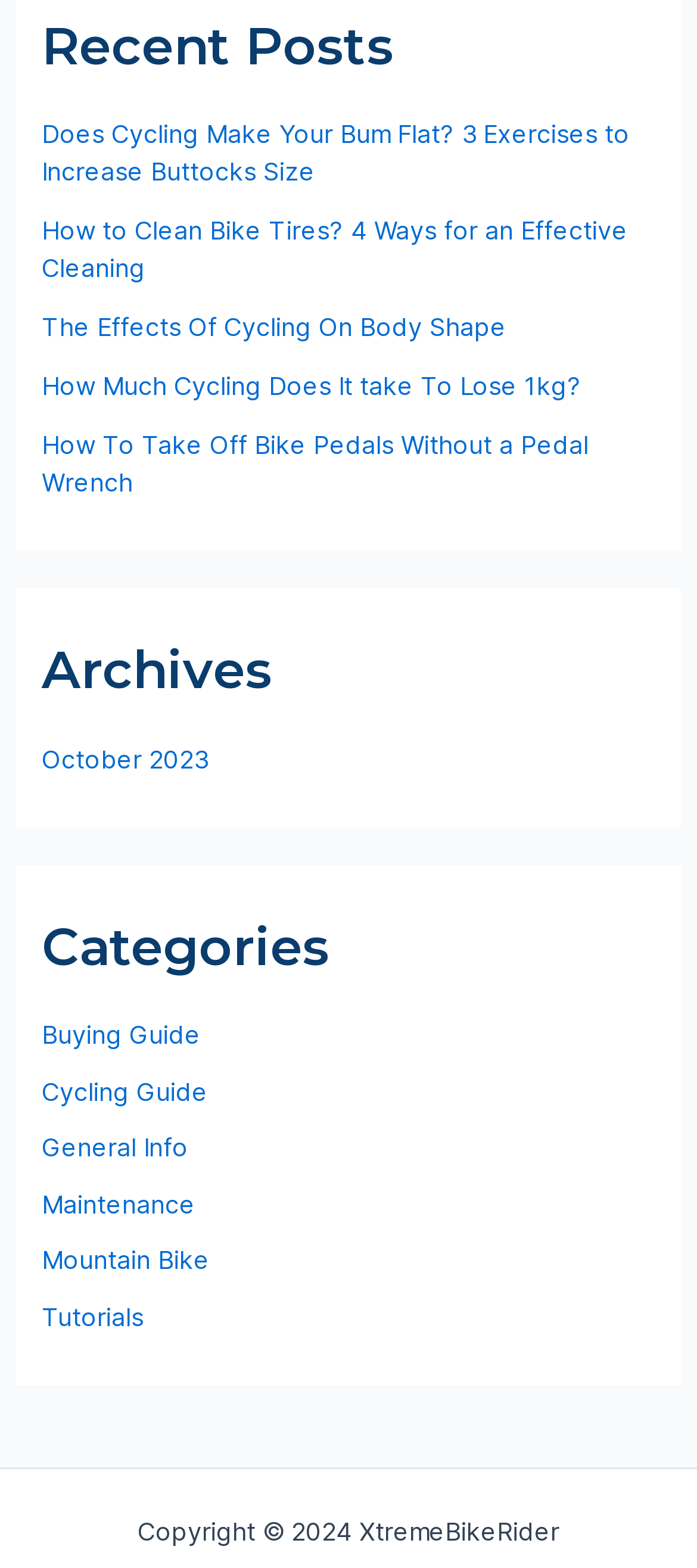Could you specify the bounding box coordinates for the clickable section to complete the following instruction: "Contact via email"?

None